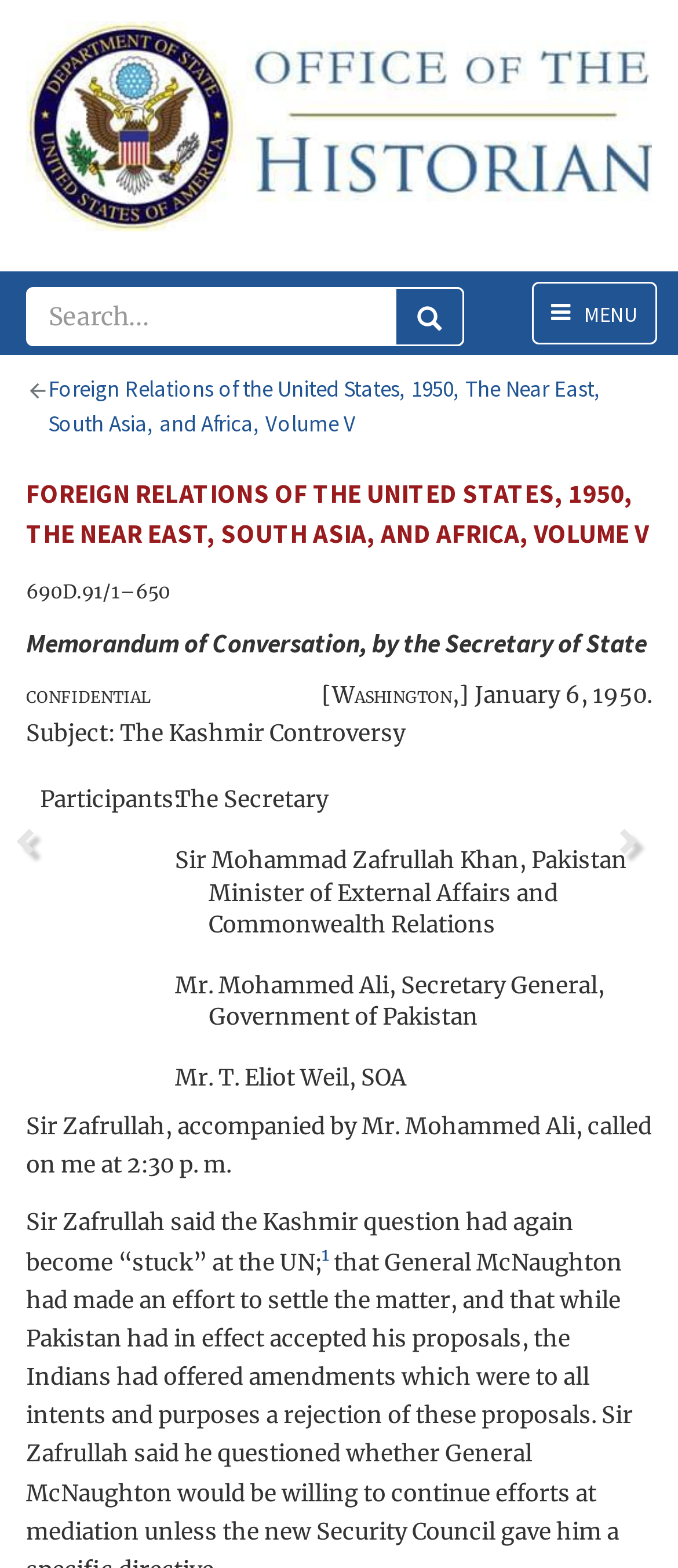What is the subject of the Memorandum of Conversation?
Using the visual information, reply with a single word or short phrase.

The Kashmir Controversy